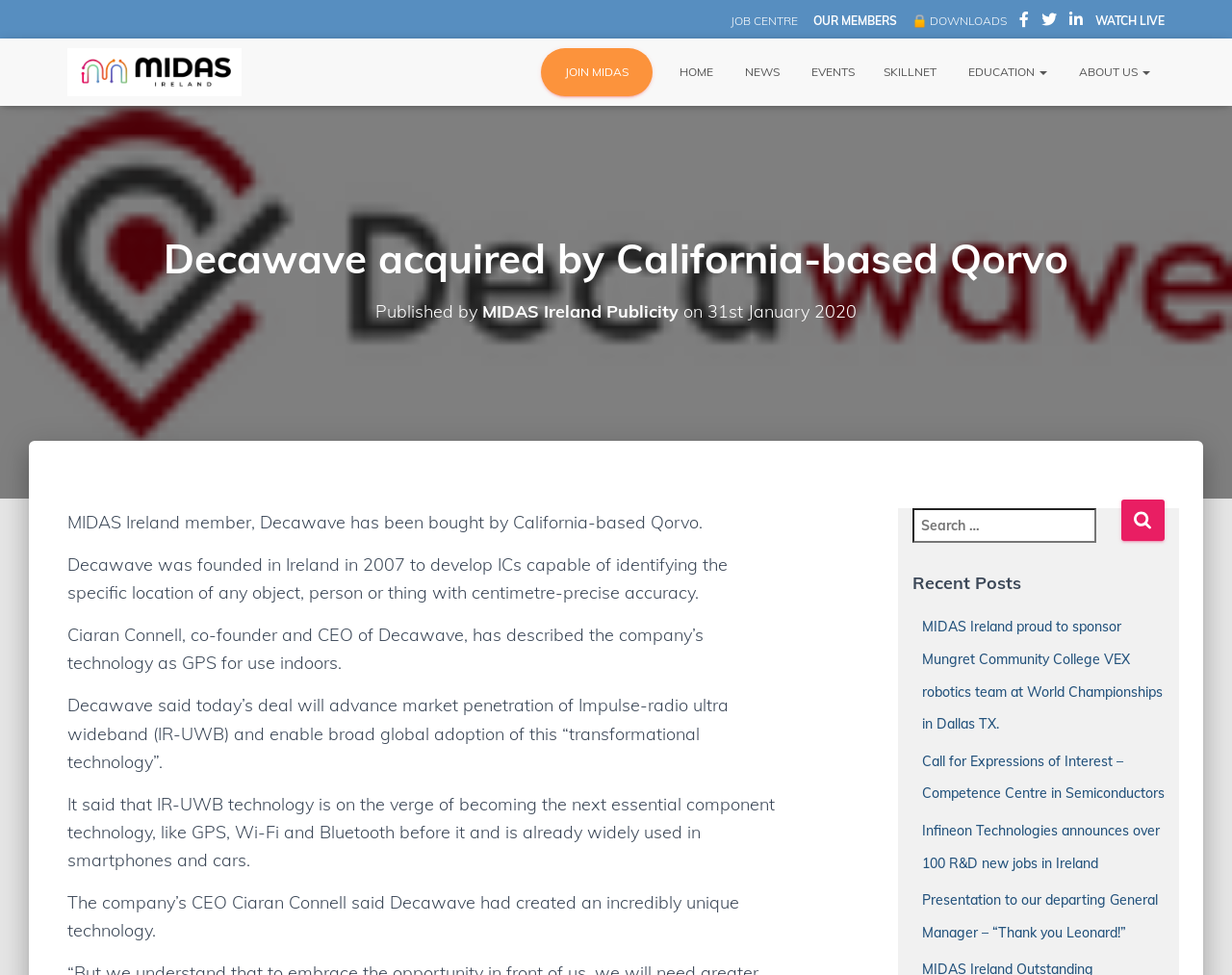Locate the headline of the webpage and generate its content.

Decawave acquired by California-based Qorvo